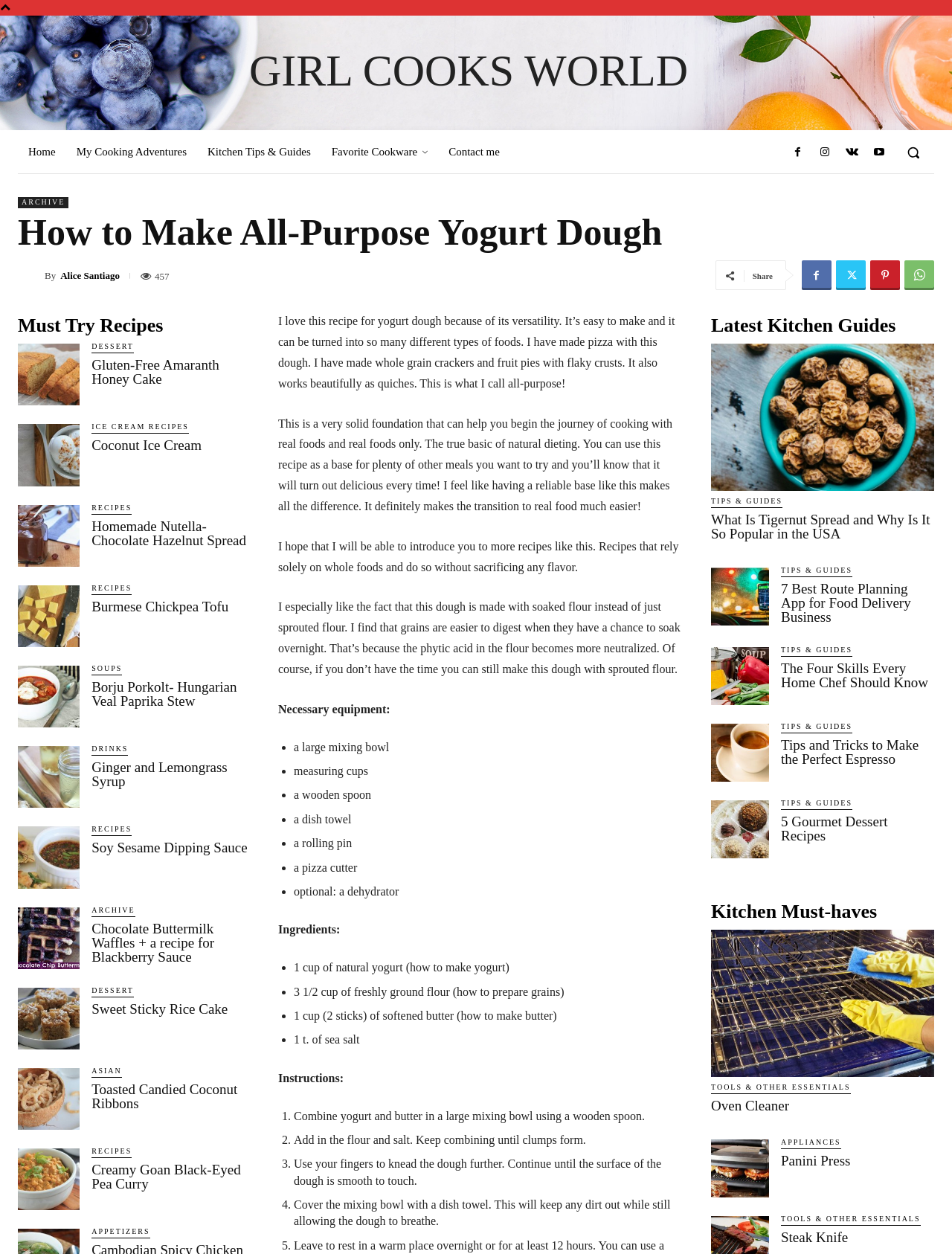Please answer the following question using a single word or phrase: 
What is the necessary equipment for making the yogurt dough?

Large mixing bowl and measuring cups